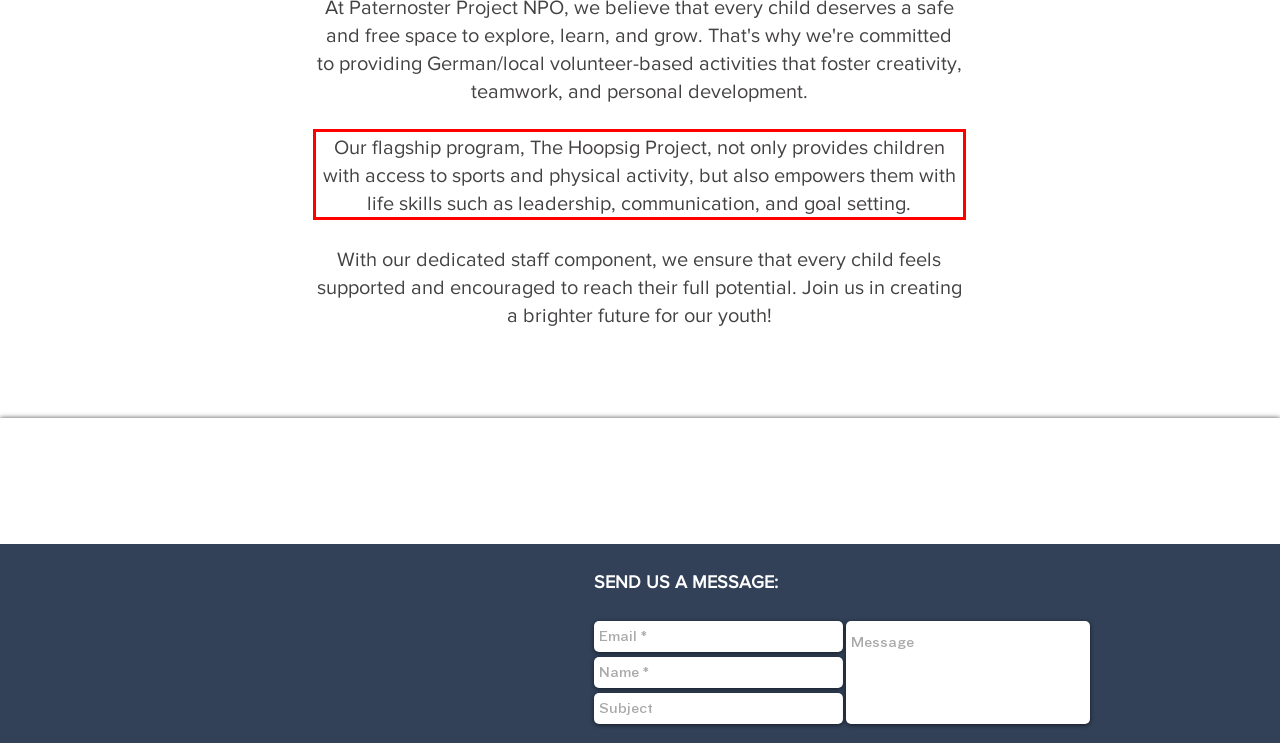You are provided with a screenshot of a webpage that includes a UI element enclosed in a red rectangle. Extract the text content inside this red rectangle.

Our flagship program, The Hoopsig Project, not only provides children with access to sports and physical activity, but also empowers them with life skills such as leadership, communication, and goal setting.